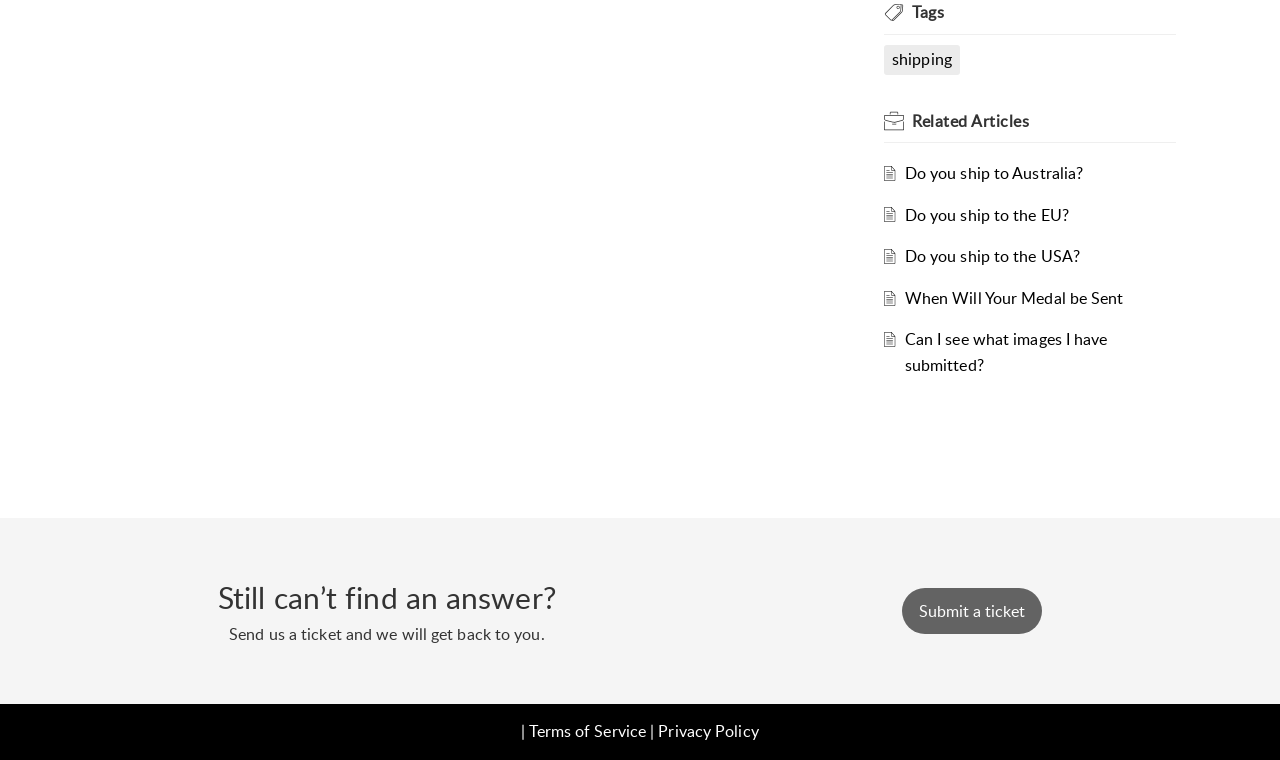Provide the bounding box coordinates of the HTML element described as: "shipping". The bounding box coordinates should be four float numbers between 0 and 1, i.e., [left, top, right, bottom].

[0.697, 0.062, 0.744, 0.095]